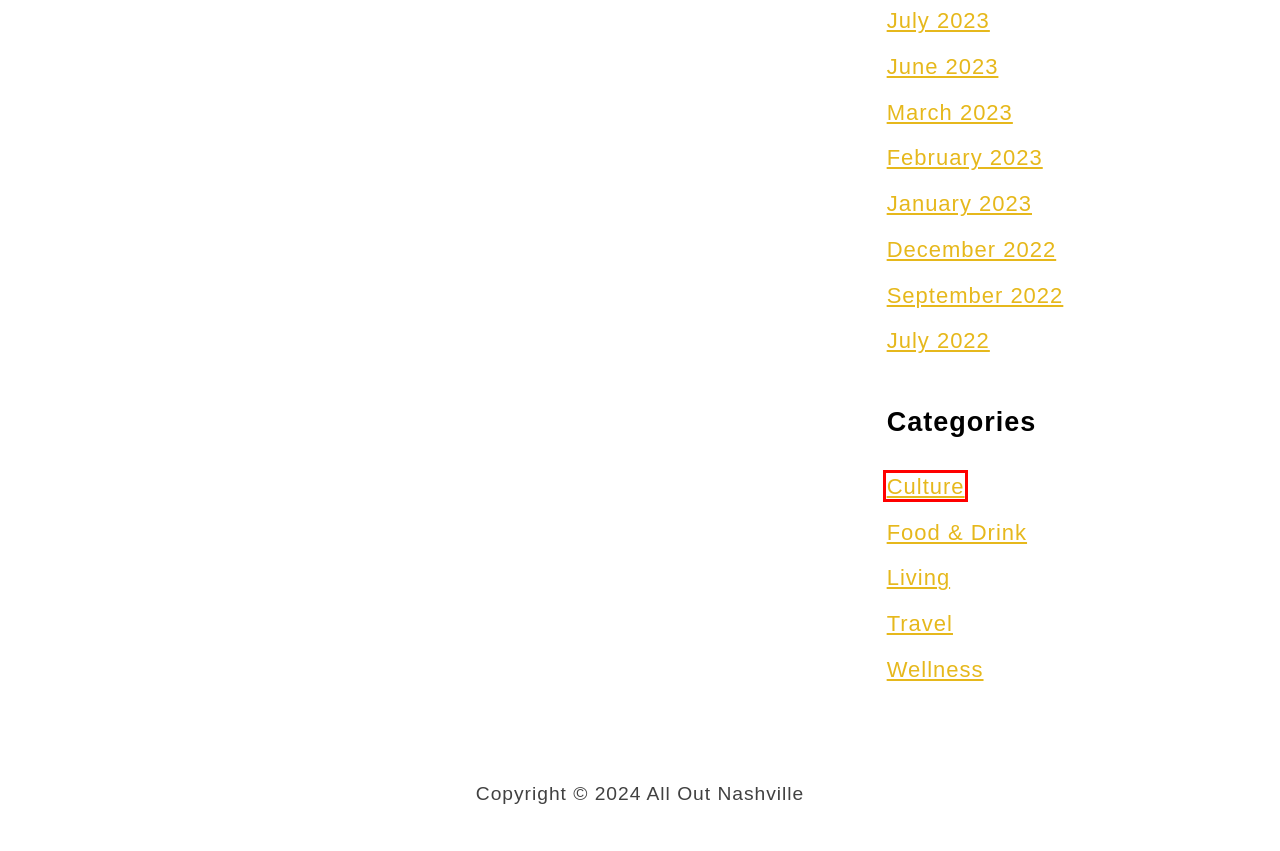Given a screenshot of a webpage with a red bounding box highlighting a UI element, choose the description that best corresponds to the new webpage after clicking the element within the red bounding box. Here are your options:
A. July 2023 - All Out Nashville
B. Food & Drink Archives - All Out Nashville
C. September 2022 - All Out Nashville
D. February 2023 - All Out Nashville
E. July 2022 - All Out Nashville
F. January 2023 - All Out Nashville
G. June 2023 - All Out Nashville
H. Culture Archives - All Out Nashville

H